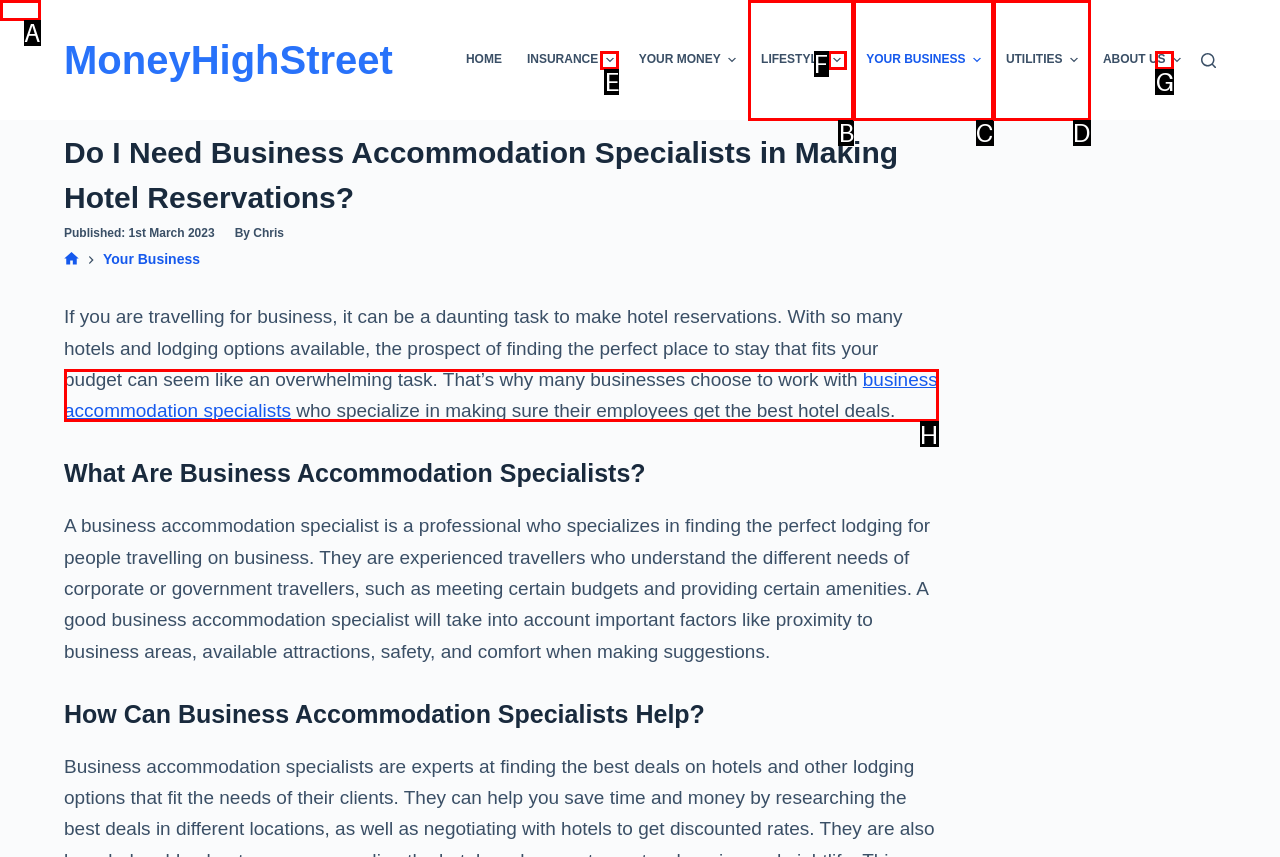From the given options, tell me which letter should be clicked to complete this task: Read more about 'business accommodation specialists'
Answer with the letter only.

H